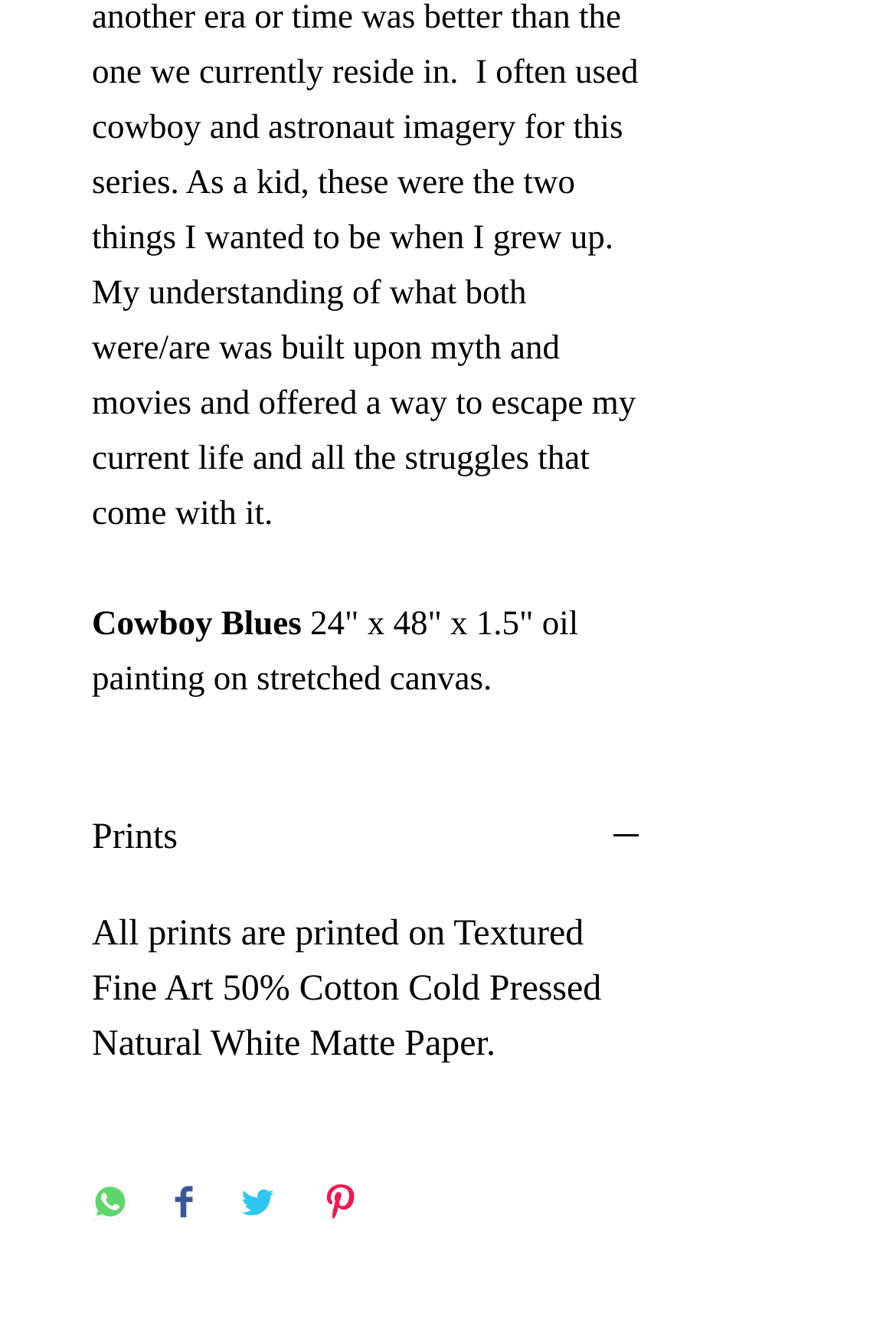What is the purpose of the 'Prints' button?
Answer the question based on the image using a single word or a brief phrase.

To view or purchase prints